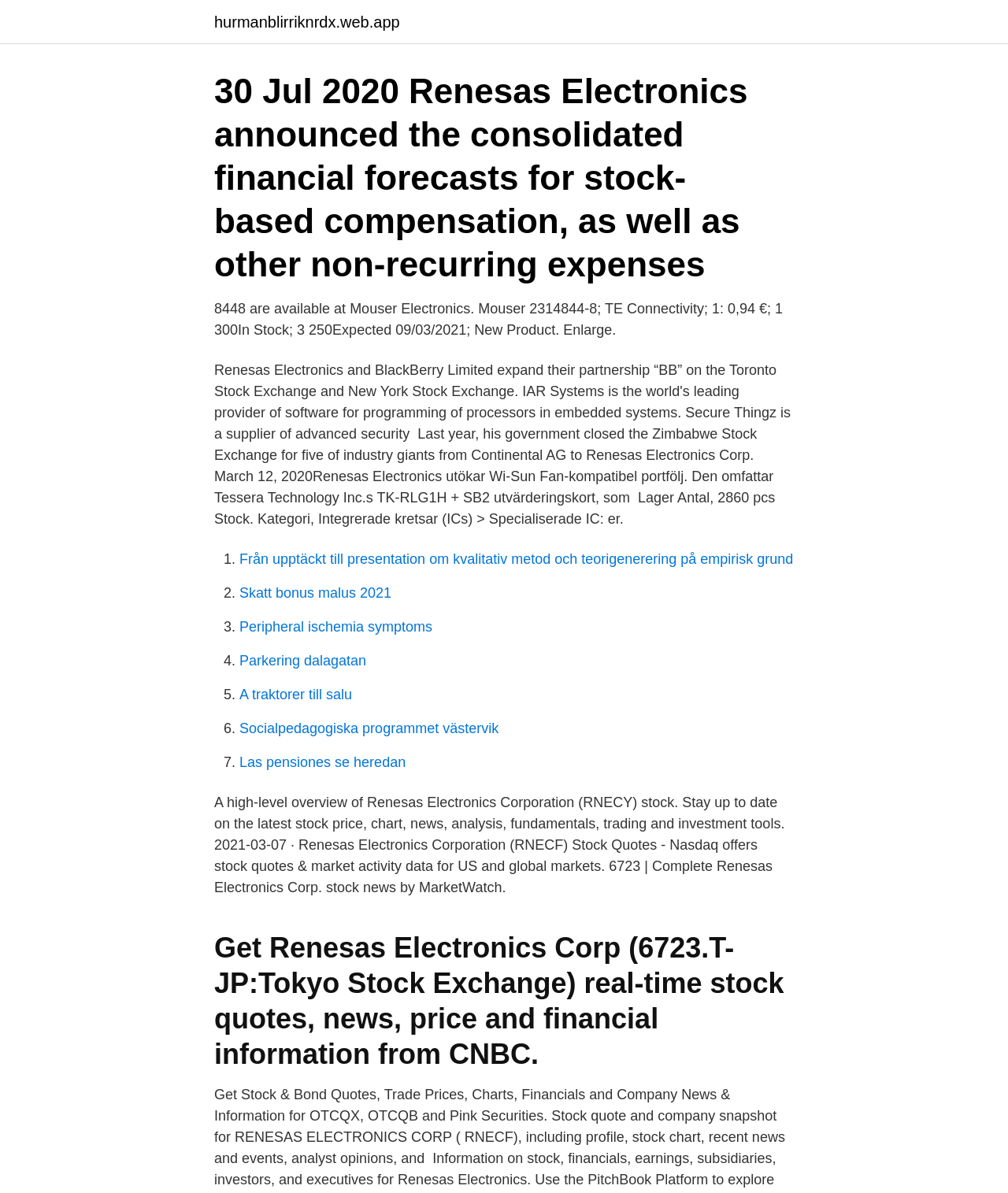Pinpoint the bounding box coordinates of the clickable element to carry out the following instruction: "Get Renesas Electronics Corp stock quotes from CNBC."

[0.212, 0.78, 0.788, 0.898]